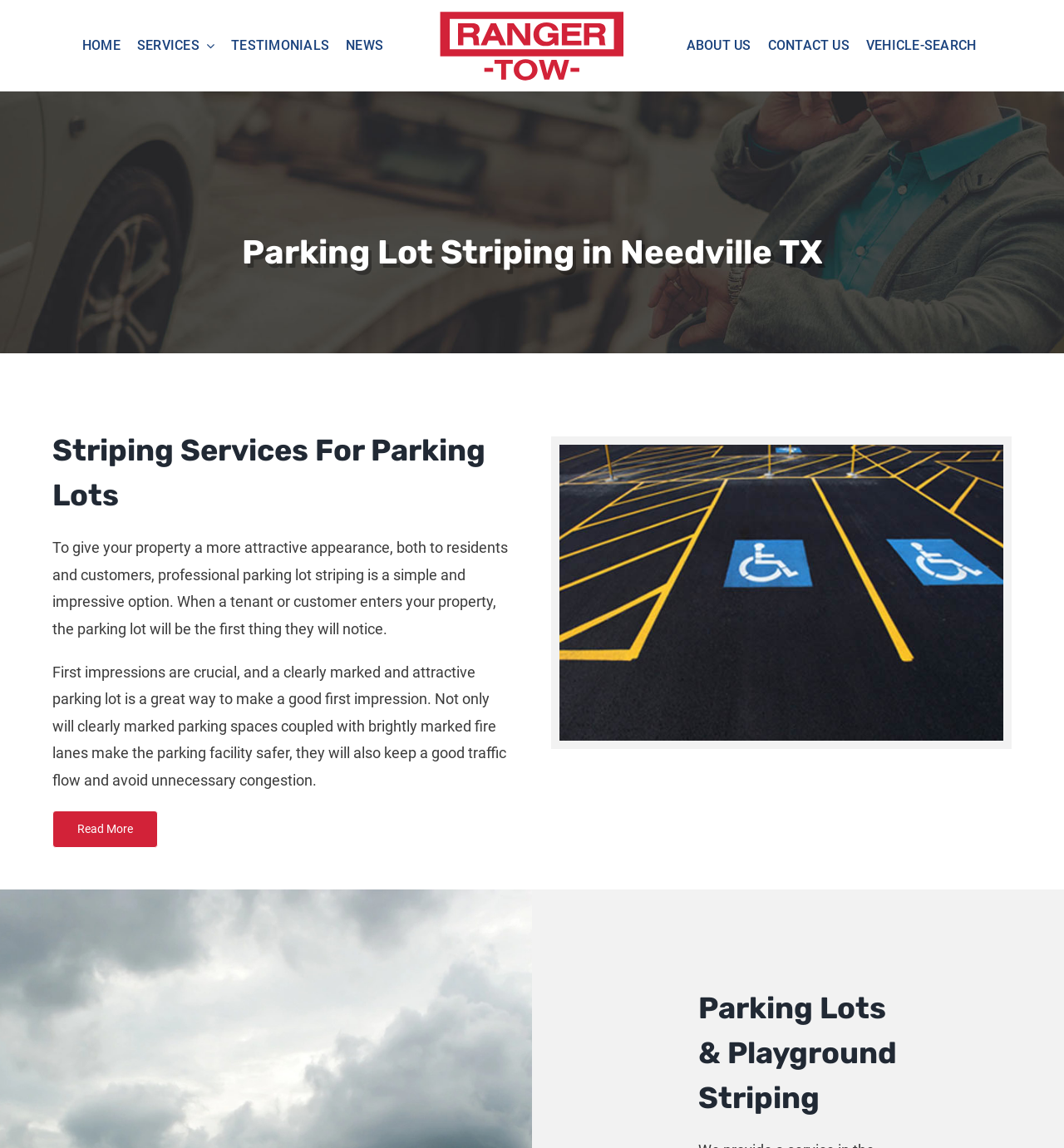Find the bounding box coordinates of the element's region that should be clicked in order to follow the given instruction: "Click HOME". The coordinates should consist of four float numbers between 0 and 1, i.e., [left, top, right, bottom].

[0.07, 0.022, 0.121, 0.057]